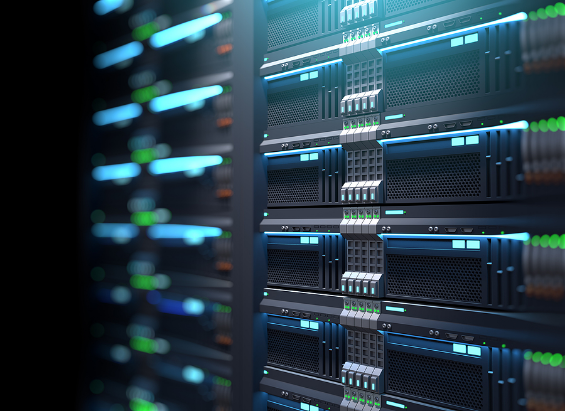Answer the following inquiry with a single word or phrase:
What type of environments rely on this infrastructure?

Hospitals and schools